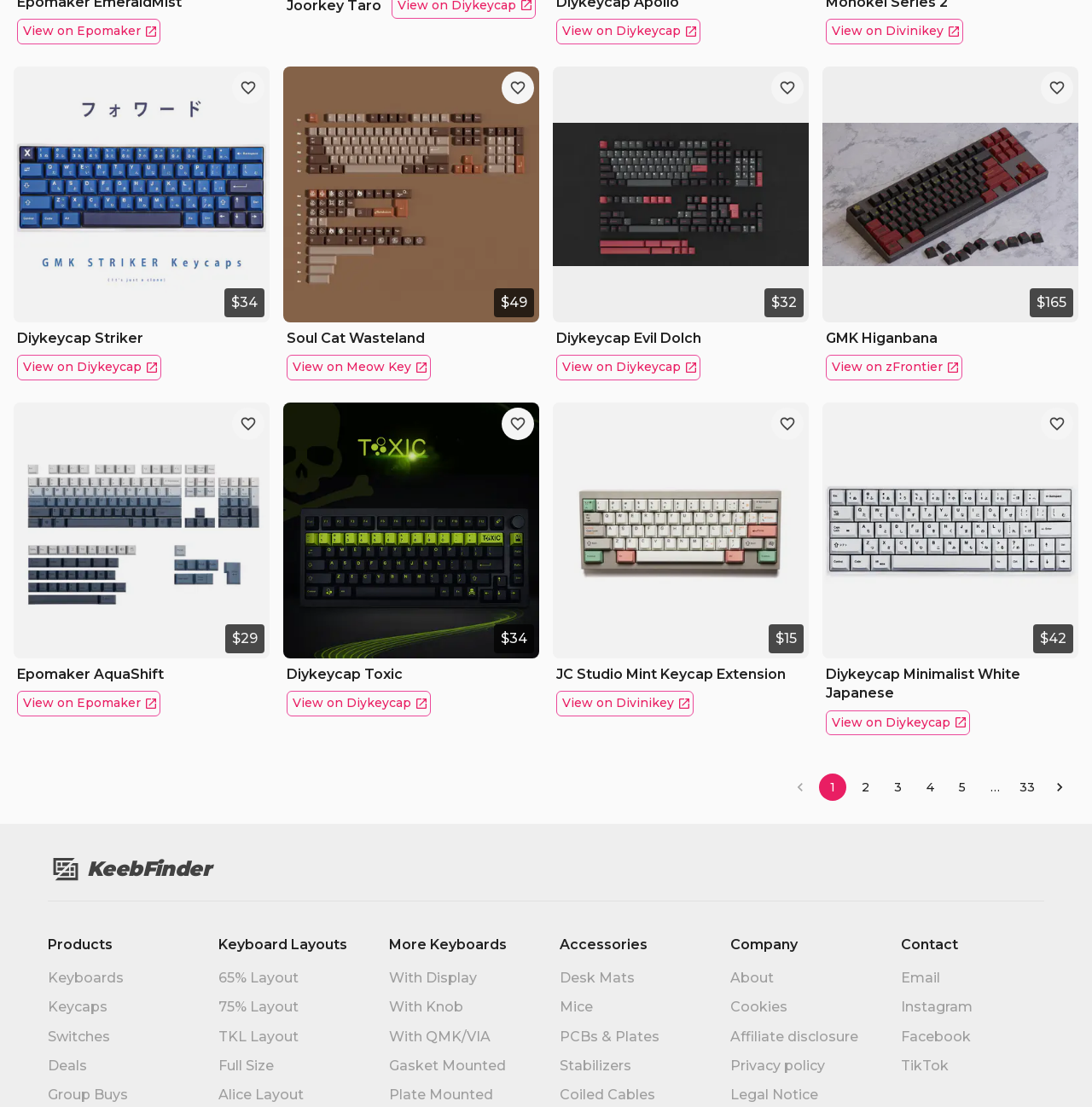Find and indicate the bounding box coordinates of the region you should select to follow the given instruction: "View Striker Keycaps Set on Diykeycap".

[0.509, 0.017, 0.641, 0.04]